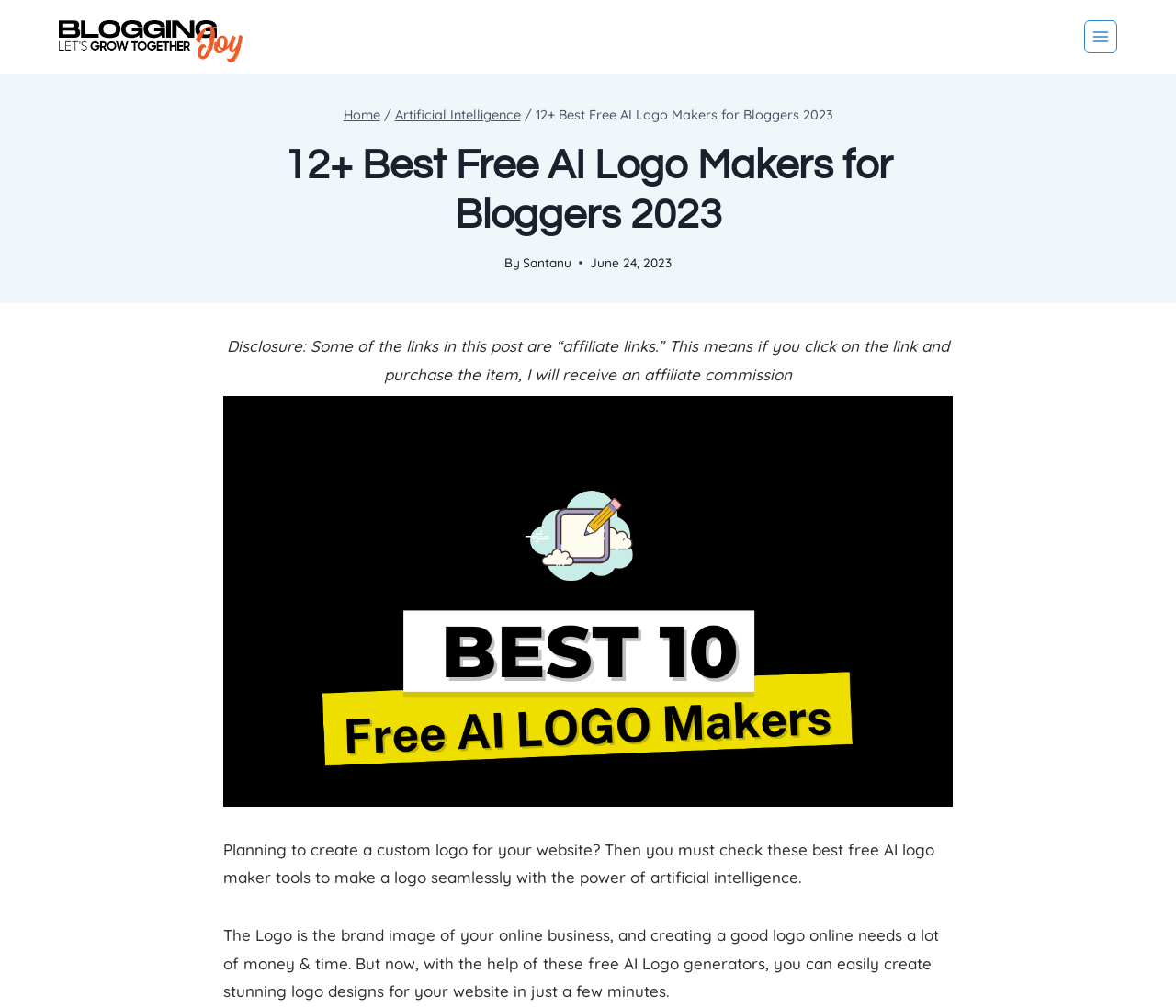Please locate the UI element described by "Artificial Intelligence" and provide its bounding box coordinates.

[0.336, 0.106, 0.443, 0.122]